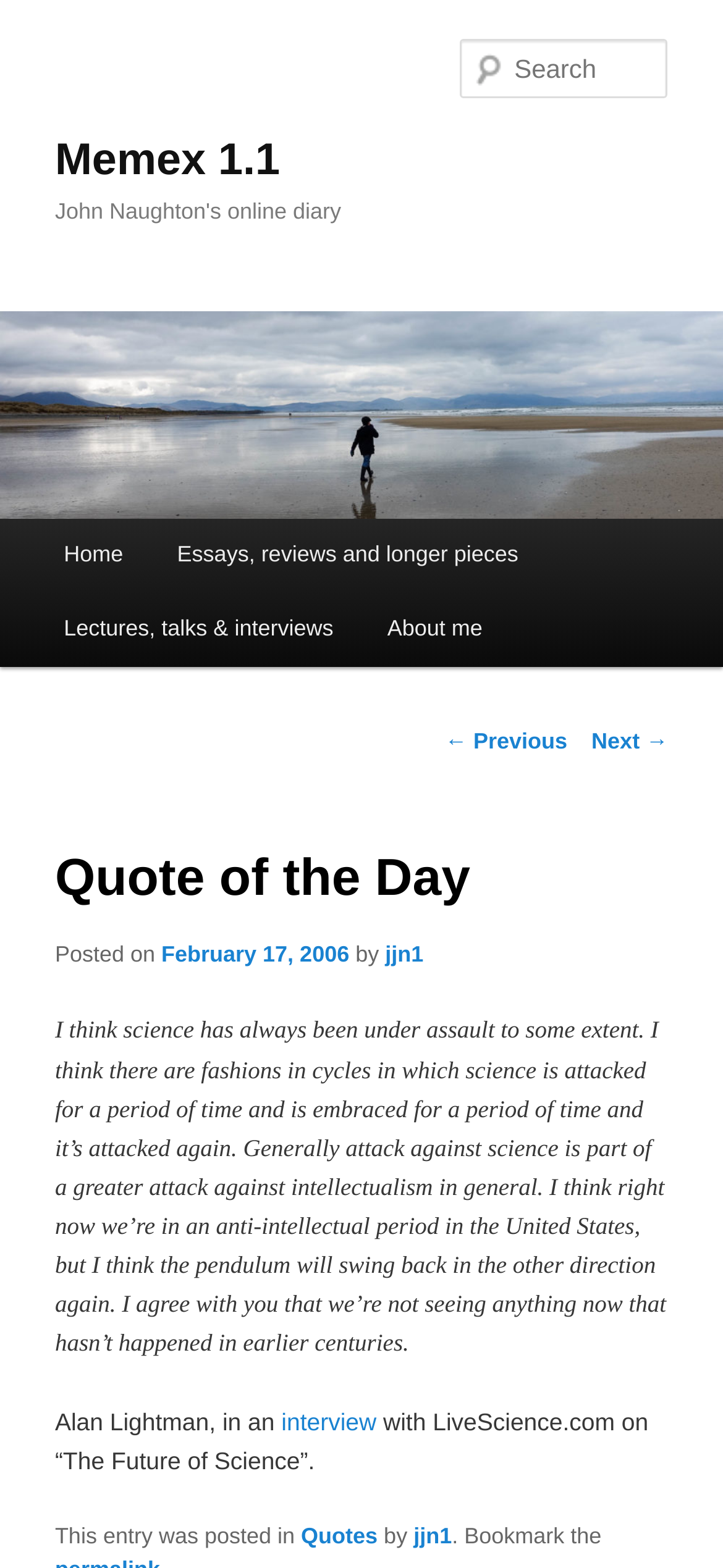For the element described, predict the bounding box coordinates as (top-left x, top-left y, bottom-right x, bottom-right y). All values should be between 0 and 1. Element description: jjn1

[0.533, 0.601, 0.586, 0.617]